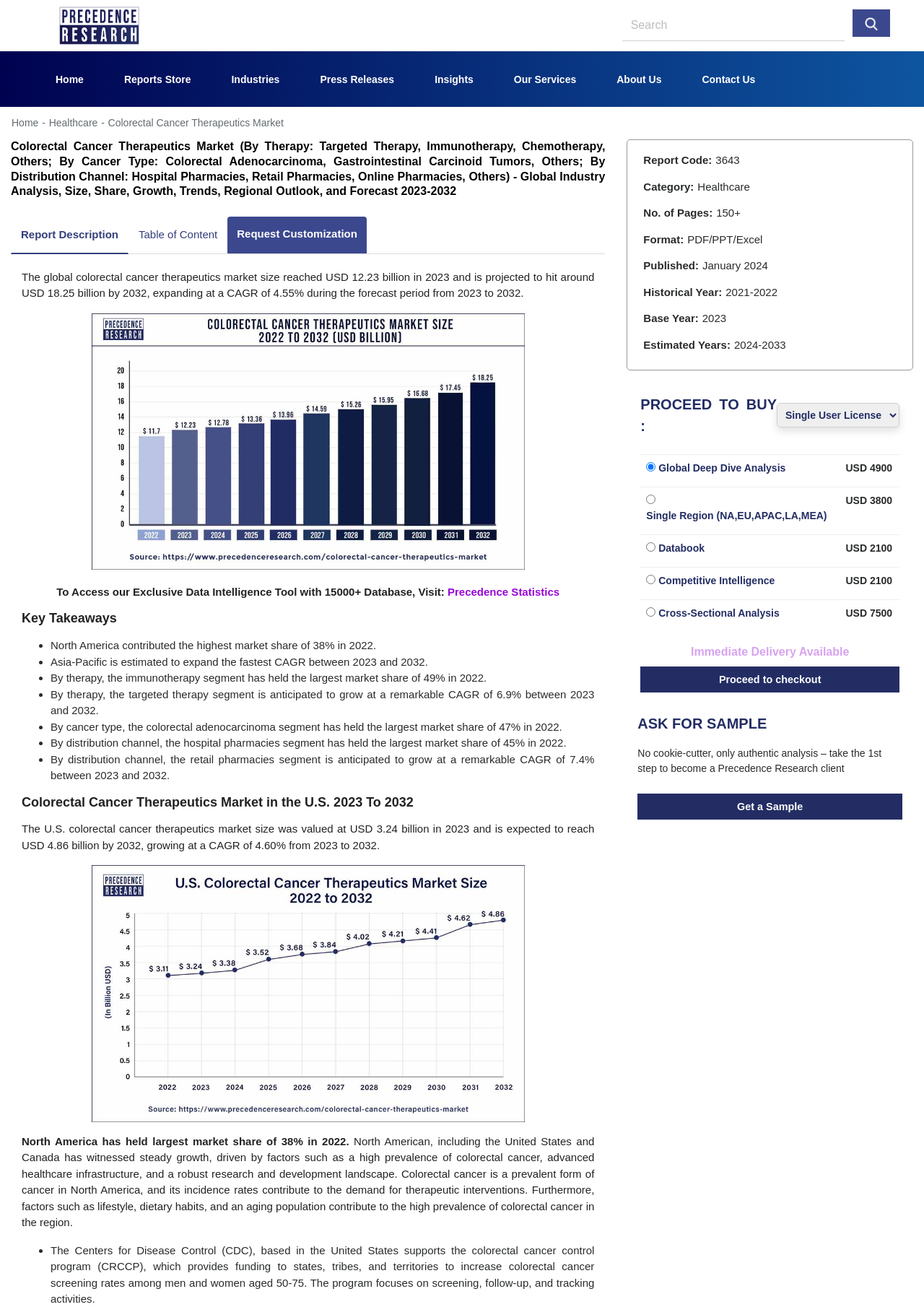Give a one-word or one-phrase response to the question: 
What is the current market share of North America in the colorectal cancer therapeutics market?

38%